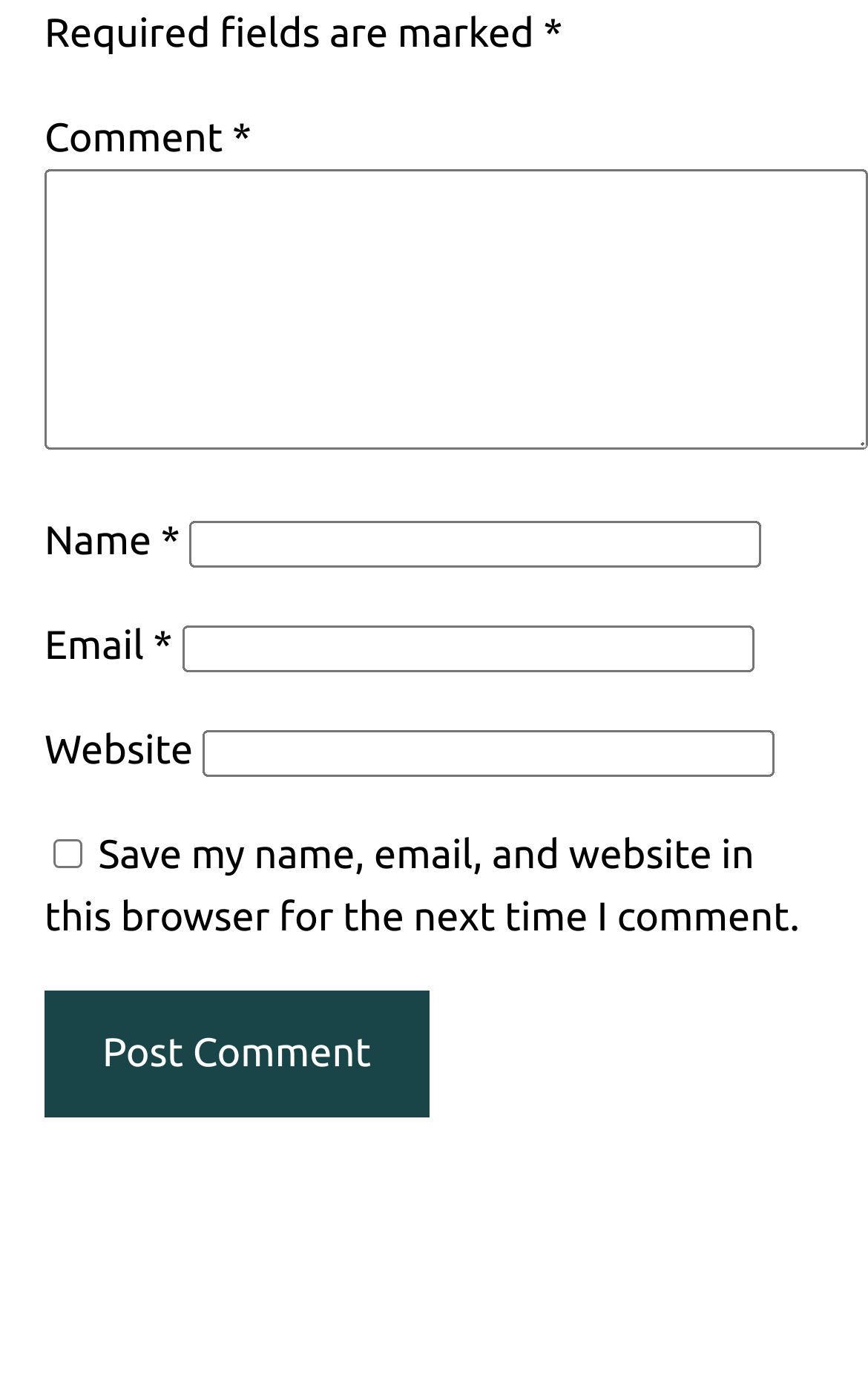Is the 'Email' field required?
Based on the image, respond with a single word or phrase.

Yes